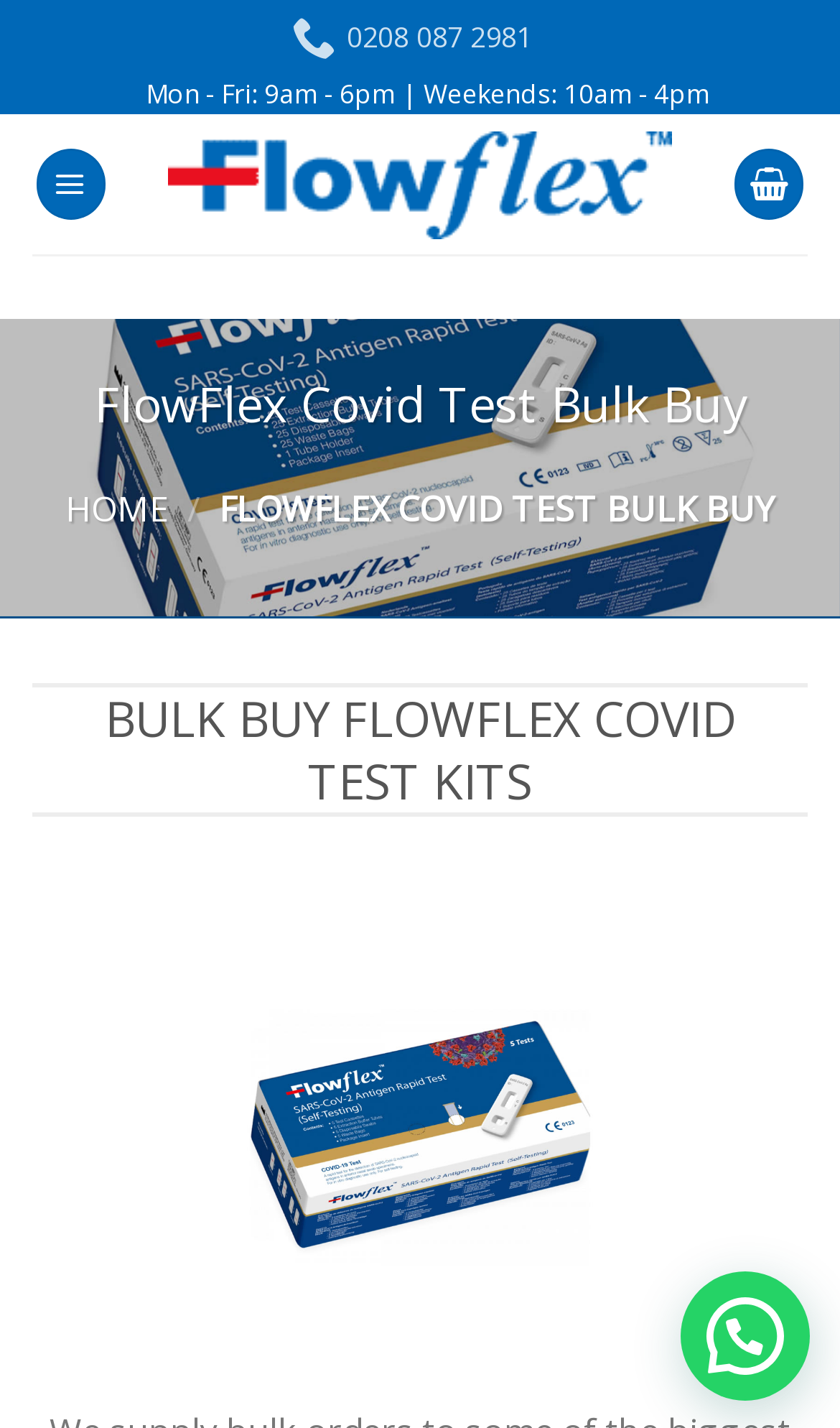Given the element description Home, identify the bounding box coordinates for the UI element on the webpage screenshot. The format should be (top-left x, top-left y, bottom-right x, bottom-right y), with values between 0 and 1.

[0.077, 0.34, 0.201, 0.373]